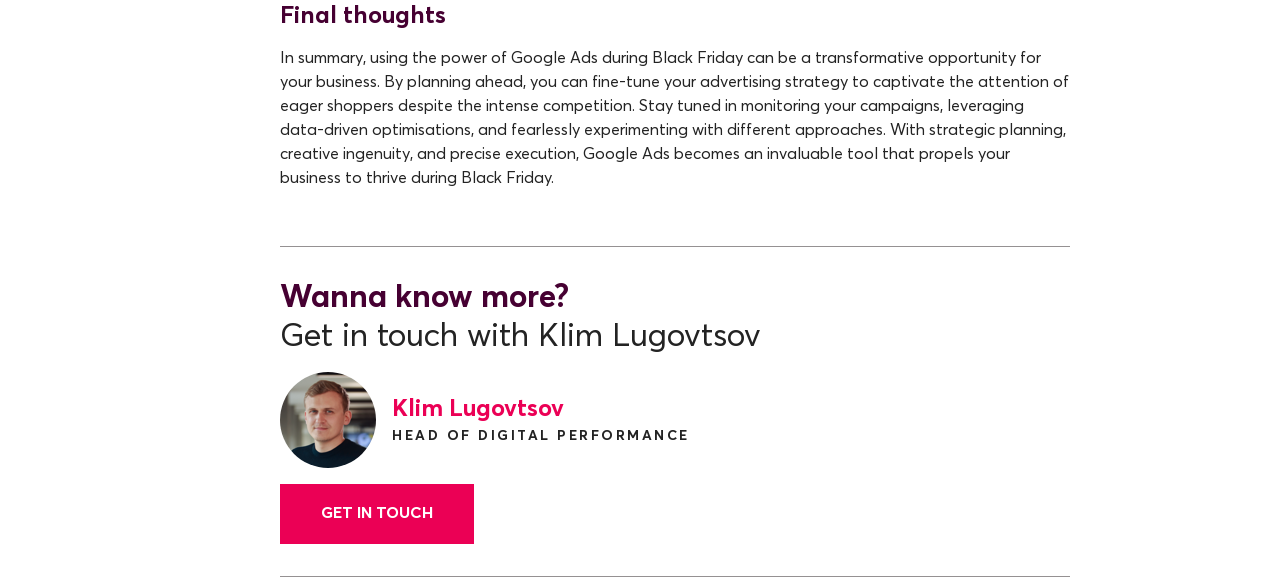Carefully observe the image and respond to the question with a detailed answer:
What is the profession of Klim Lugovtsov?

The webpage mentions 'Get in touch with Klim Lugovtsov' and below that, it says 'HEAD OF DIGITAL PERFORMANCE', indicating that Klim Lugovtsov is the Head of Digital Performance.